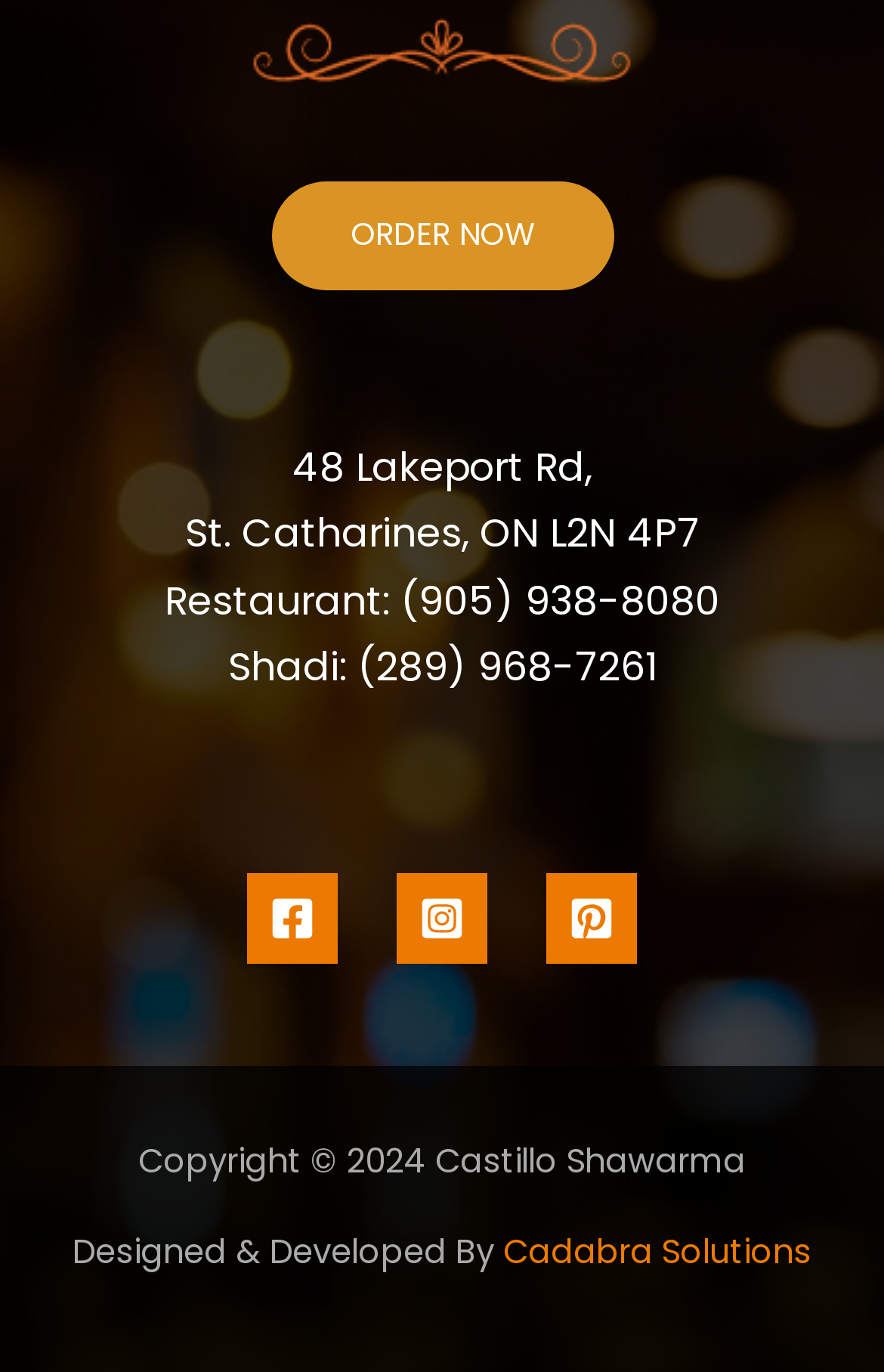Please give a one-word or short phrase response to the following question: 
What social media platforms are linked on the webpage?

Facebook, Instagram, Pinterest